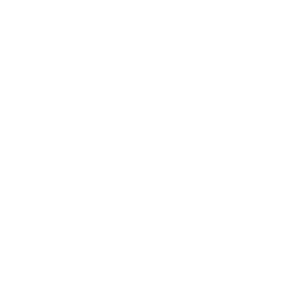Interpret the image and provide an in-depth description.

The image features a product labeled "AROGYAM AYURVEDM Thyro Wel," which is designed to support thyroid hormone function, improve metabolism, and boost energy levels. This Ayurvedic formulation is part of a broader wellness range aimed at enhancing overall health. The label indicates potential benefits such as supporting metabolic processes and energy levels, appealing to those seeking natural health solutions. The context suggests that the product is part of a collection of Ayurvedic remedies, highlighting its relevance in holistic health approaches.